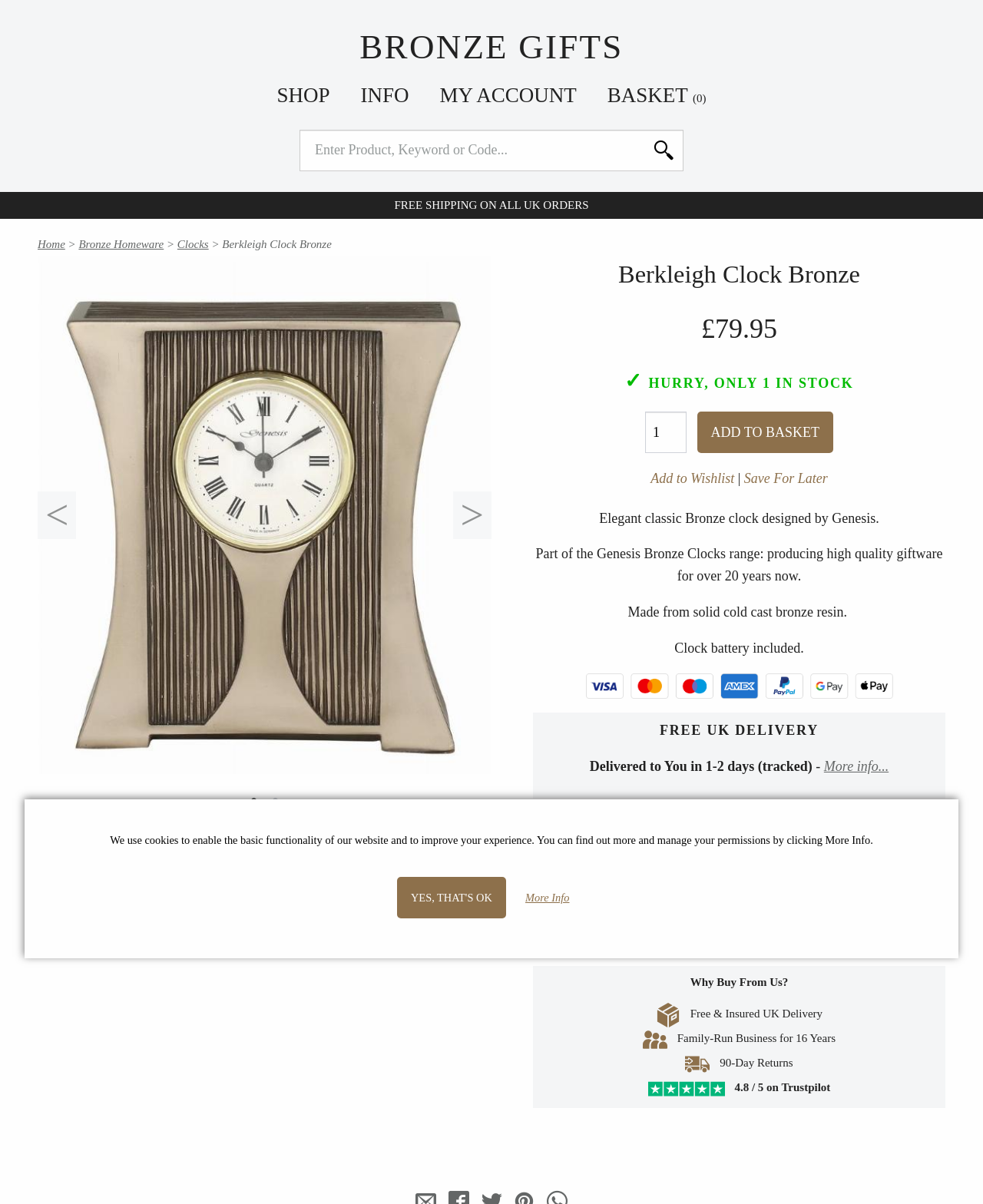What is the delivery time for this product?
Based on the screenshot, provide a one-word or short-phrase response.

1-2 days